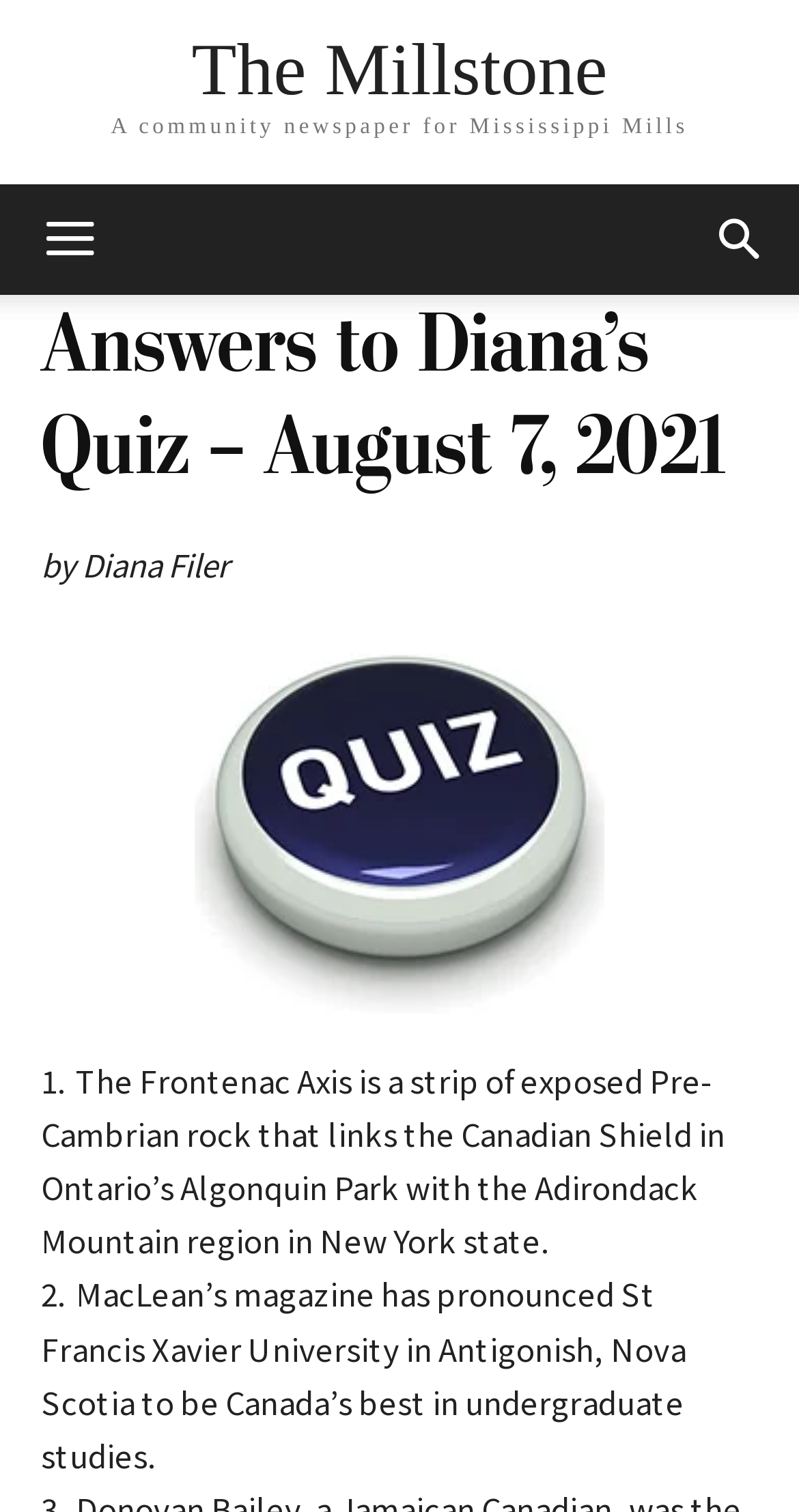Utilize the details in the image to give a detailed response to the question: What is the topic of the quiz?

The answer can be inferred from the questions provided, which seem to be general knowledge questions about geography and education, rather than a specific topic.